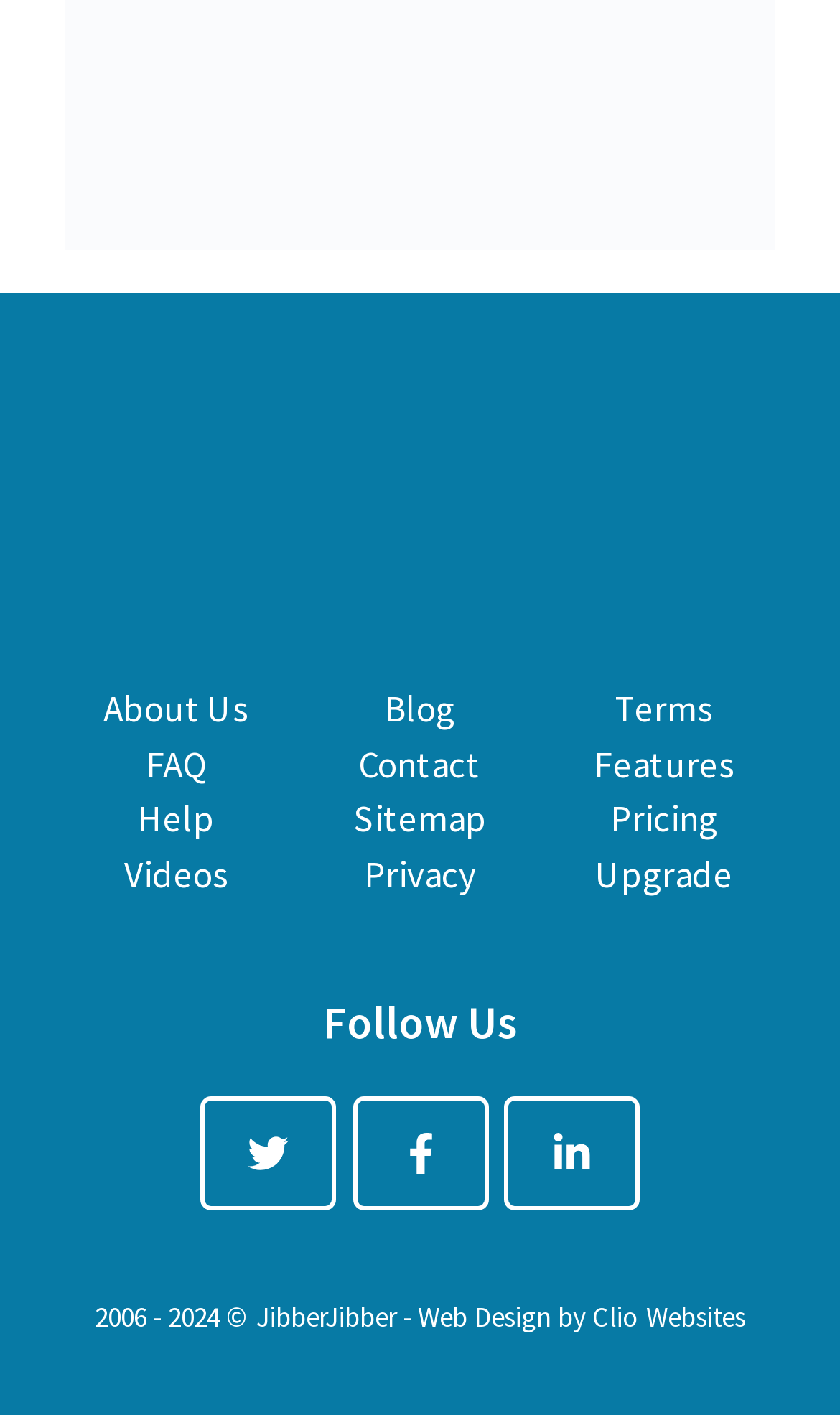What is the section title above the social media links?
Answer the question with a detailed explanation, including all necessary information.

The section title is located above the social media links, and it is a heading element with the text 'Follow Us'.